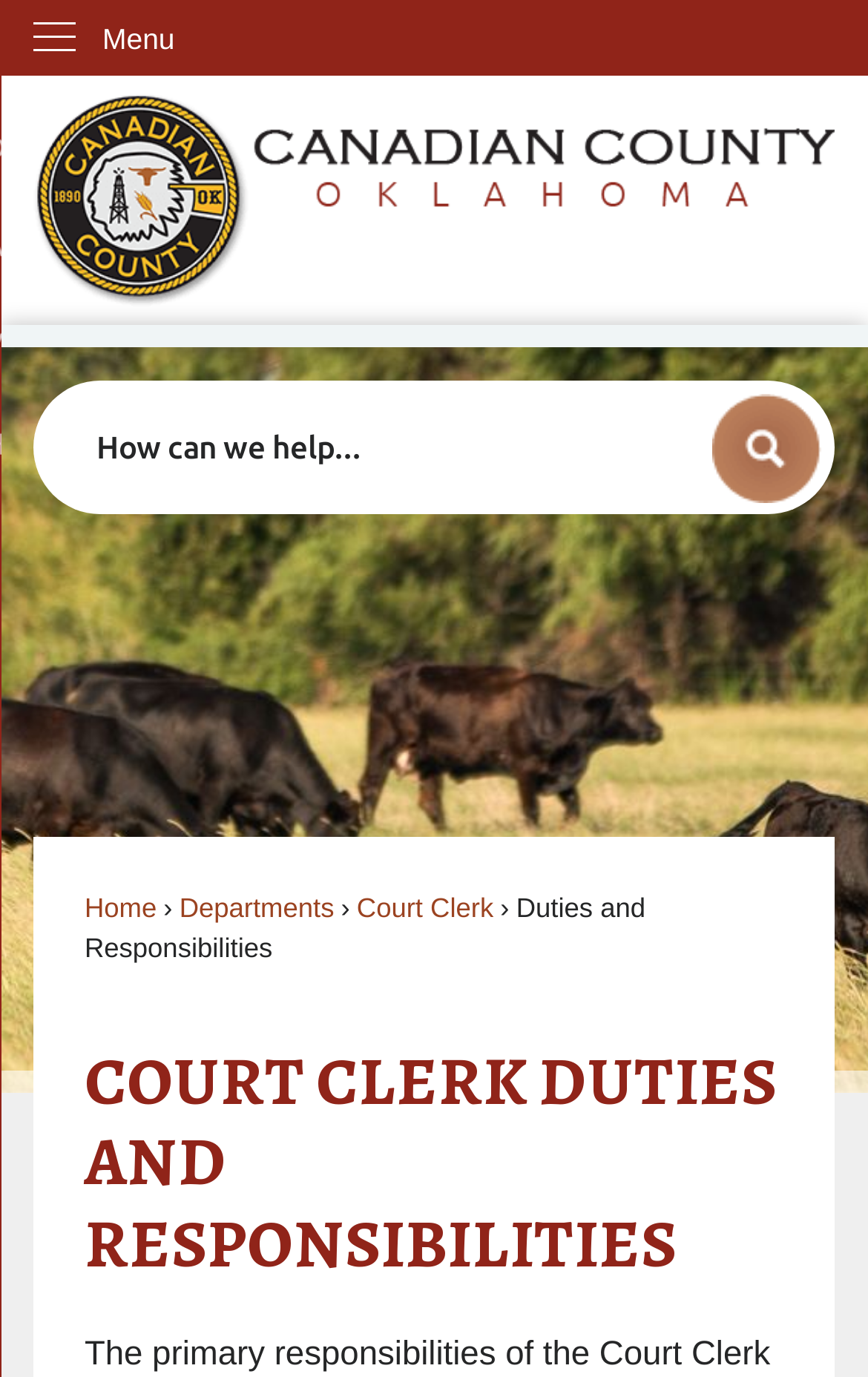What is the title of the main content section?
Use the image to answer the question with a single word or phrase.

COURT CLERK DUTIES AND RESPONSIBILITIES